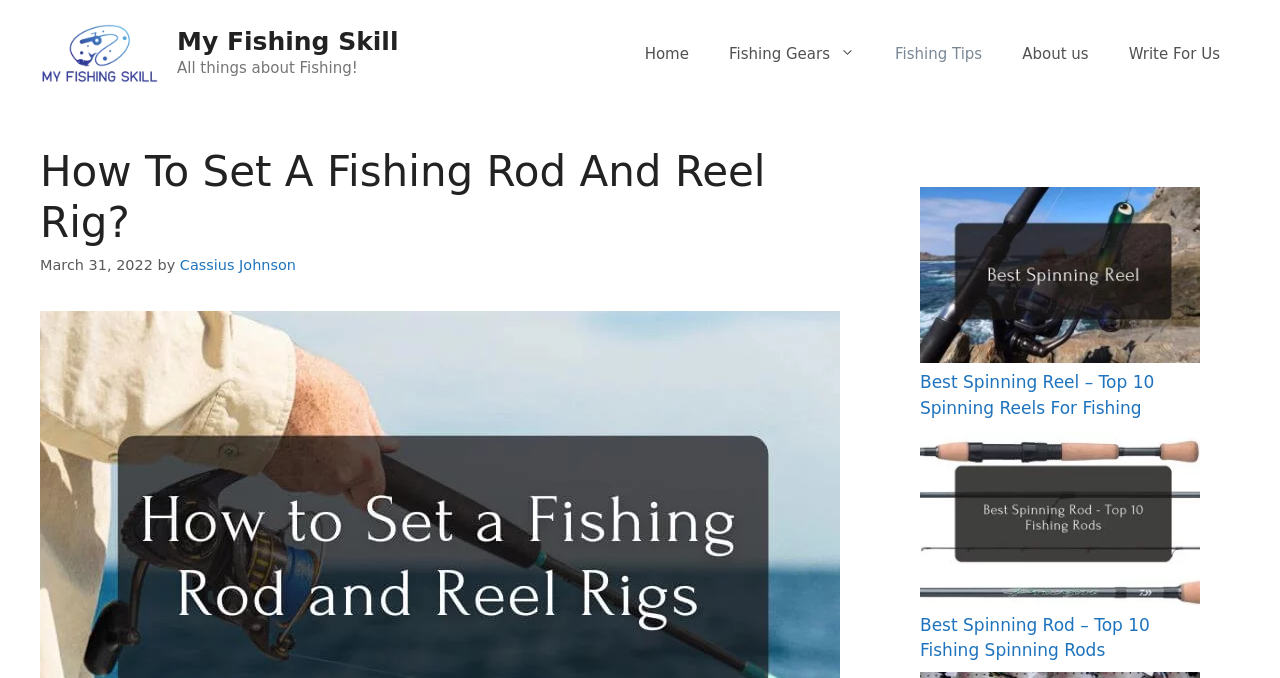Please identify and generate the text content of the webpage's main heading.

How To Set A Fishing Rod And Reel Rig?